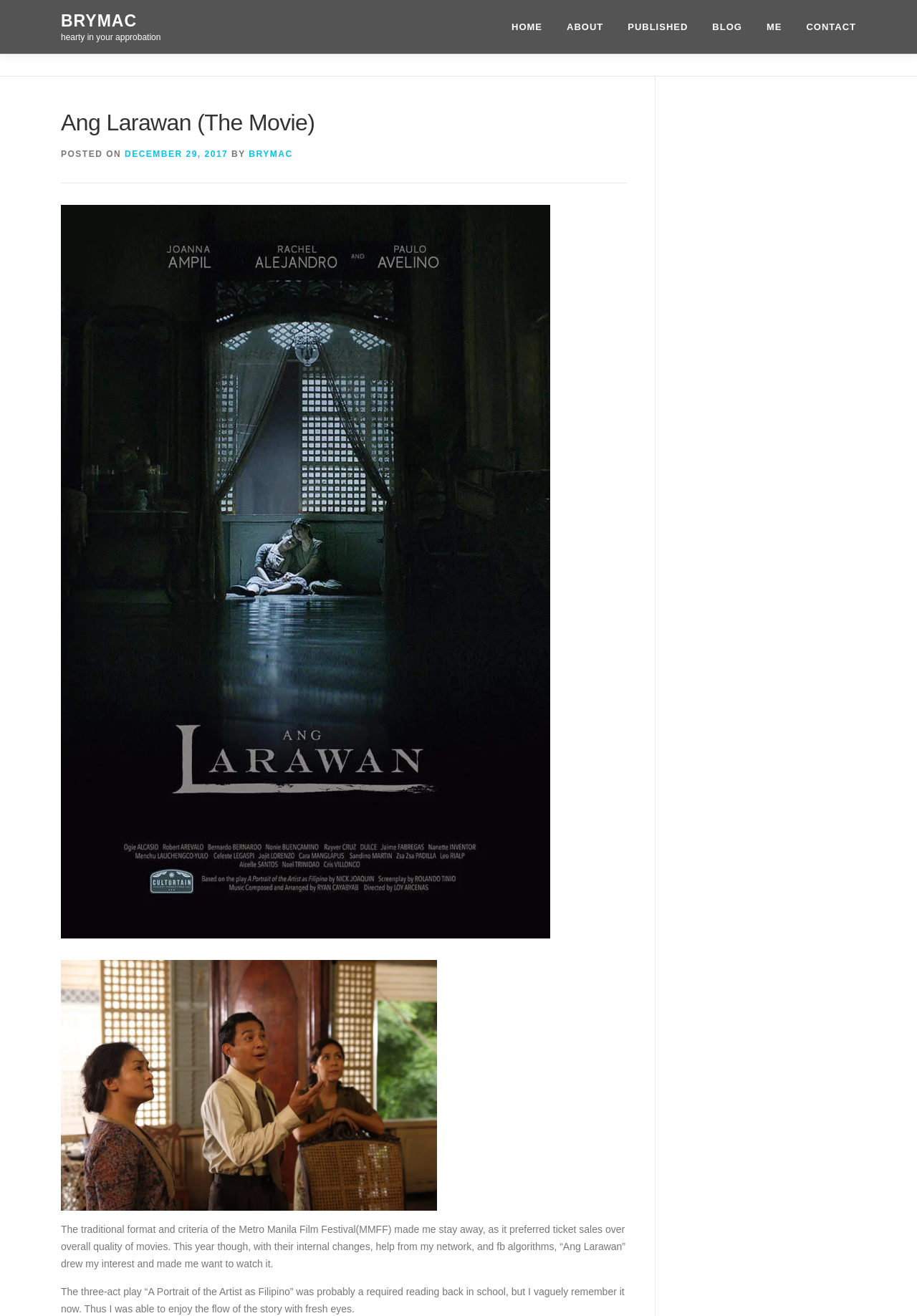Please specify the bounding box coordinates of the element that should be clicked to execute the given instruction: 'visit resources page'. Ensure the coordinates are four float numbers between 0 and 1, expressed as [left, top, right, bottom].

[0.605, 0.041, 0.735, 0.064]